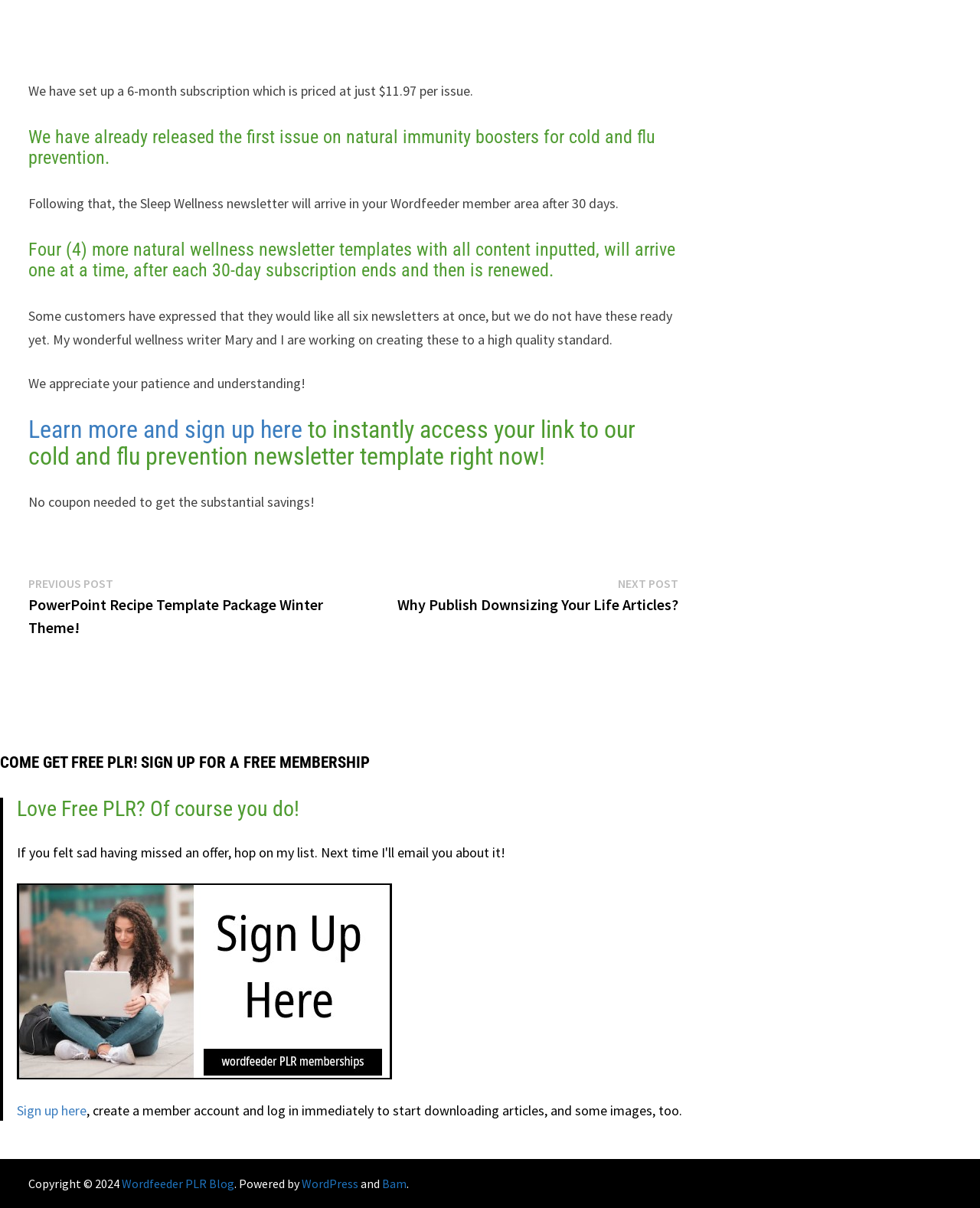Find the bounding box coordinates of the area that needs to be clicked in order to achieve the following instruction: "Go to previous post". The coordinates should be specified as four float numbers between 0 and 1, i.e., [left, top, right, bottom].

[0.029, 0.476, 0.329, 0.528]